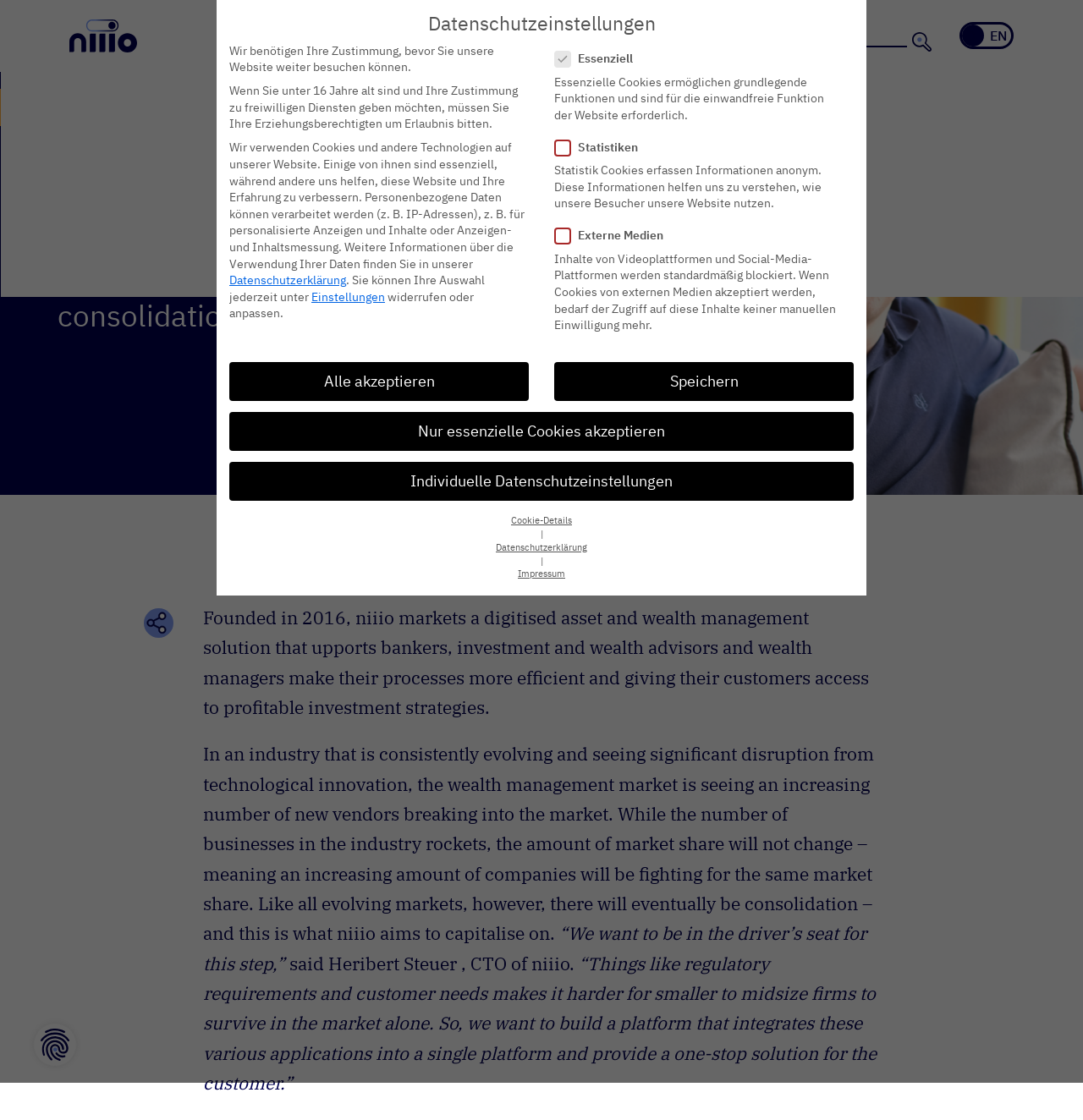Please locate the bounding box coordinates for the element that should be clicked to achieve the following instruction: "Click the 'Suchen' button". Ensure the coordinates are given as four float numbers between 0 and 1, i.e., [left, top, right, bottom].

[0.838, 0.026, 0.861, 0.048]